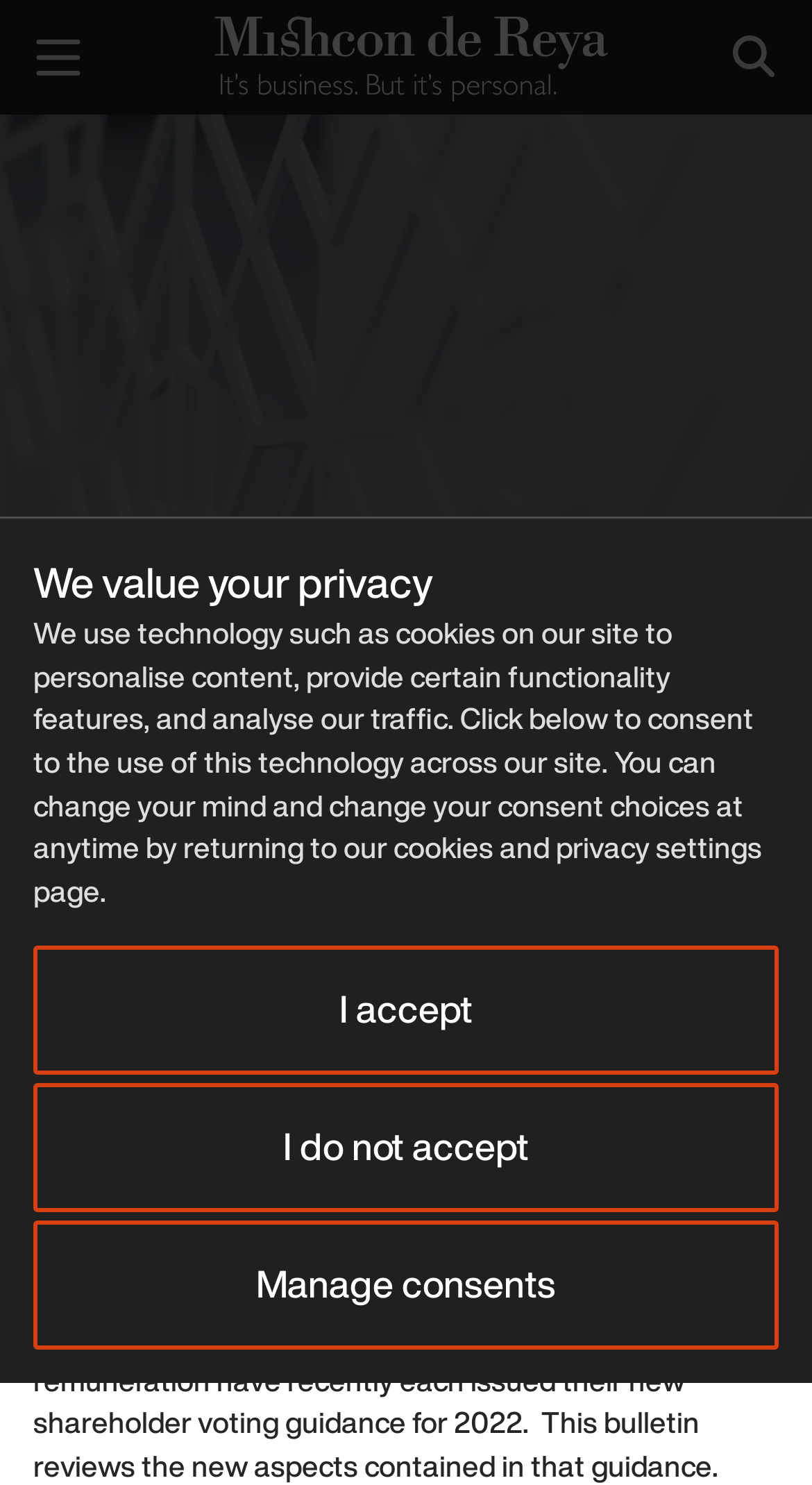Based on the image, please elaborate on the answer to the following question:
What is the date of the article?

The date of the article can be found below the main heading, where it is written in a smaller font size.